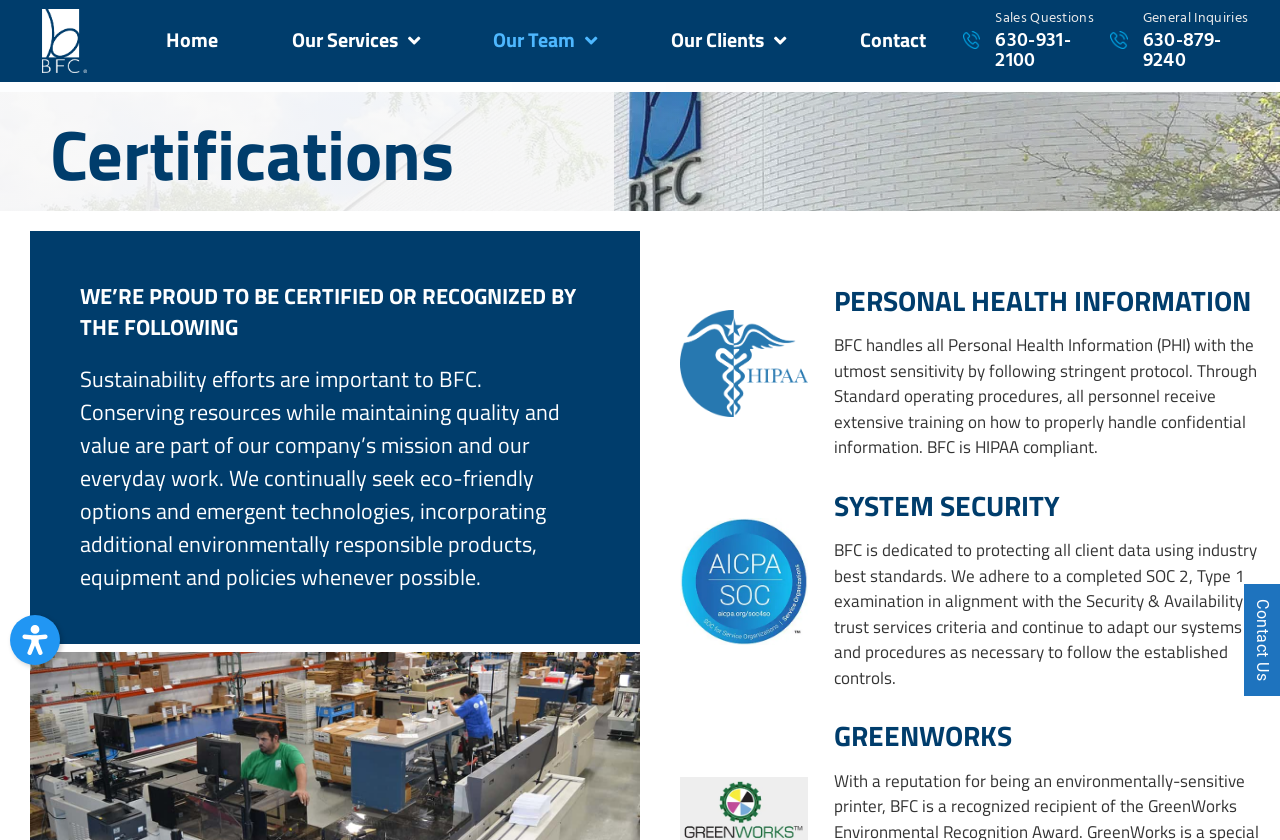Please identify the coordinates of the bounding box that should be clicked to fulfill this instruction: "Click the Home link".

[0.101, 0.019, 0.199, 0.079]